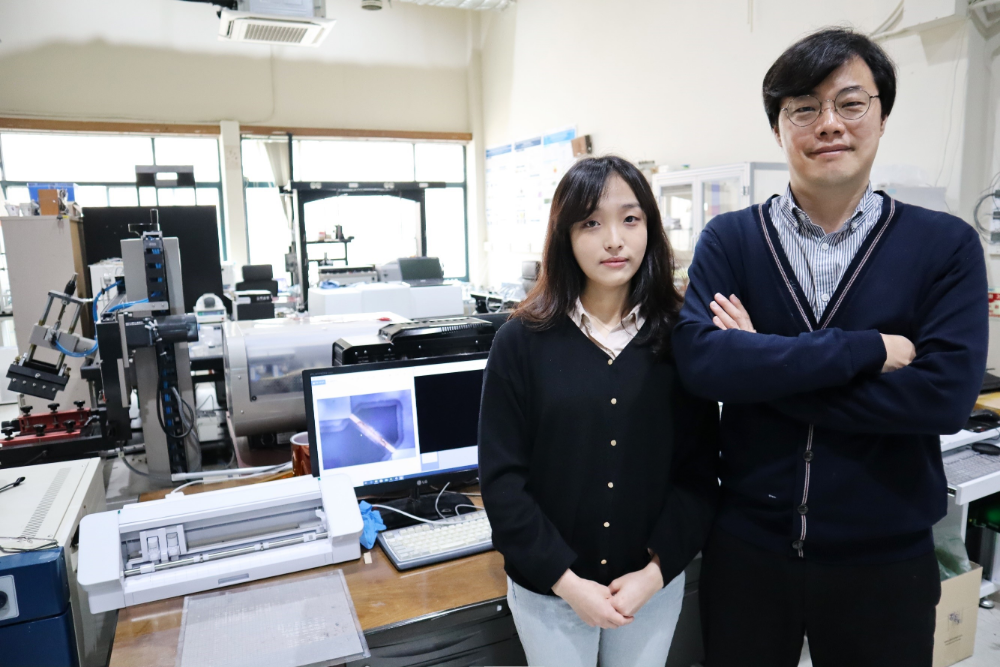Provide a one-word or one-phrase answer to the question:
What is the potential application of their research?

Real-time monitoring of body postures